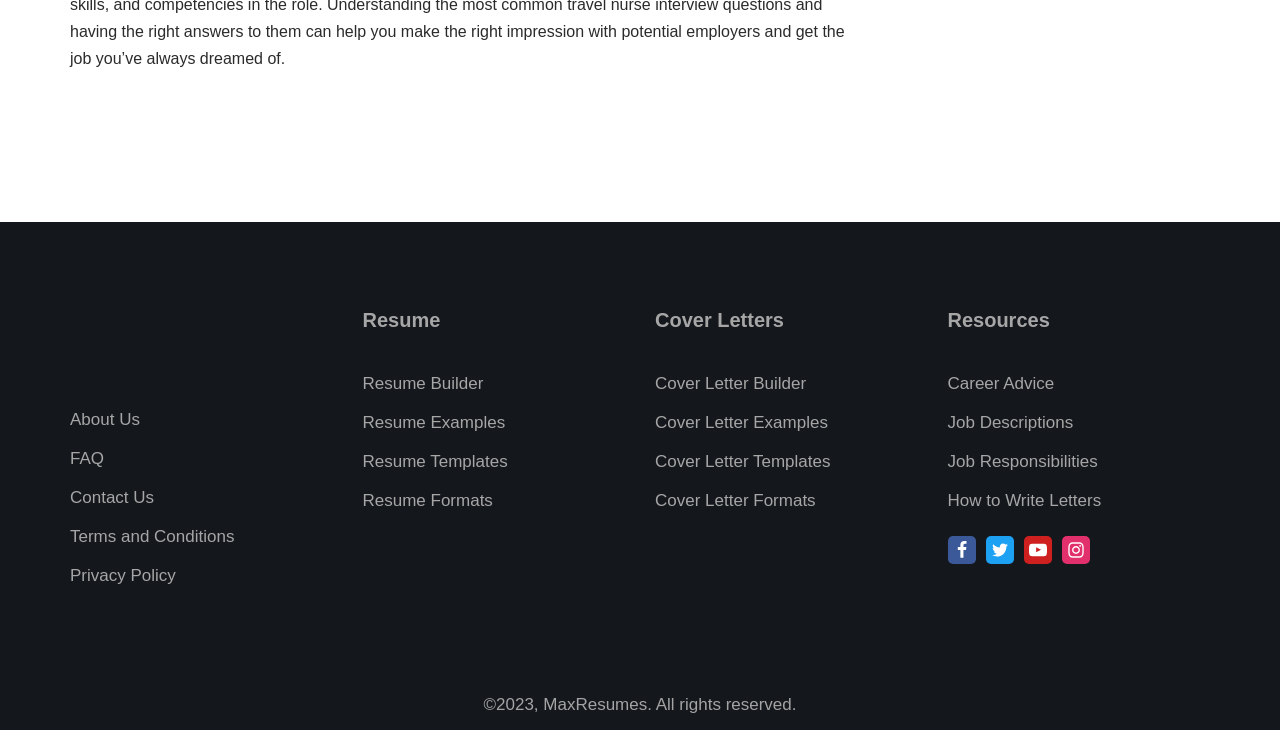Find and provide the bounding box coordinates for the UI element described with: "Cover Letter Builder".

[0.512, 0.512, 0.63, 0.538]